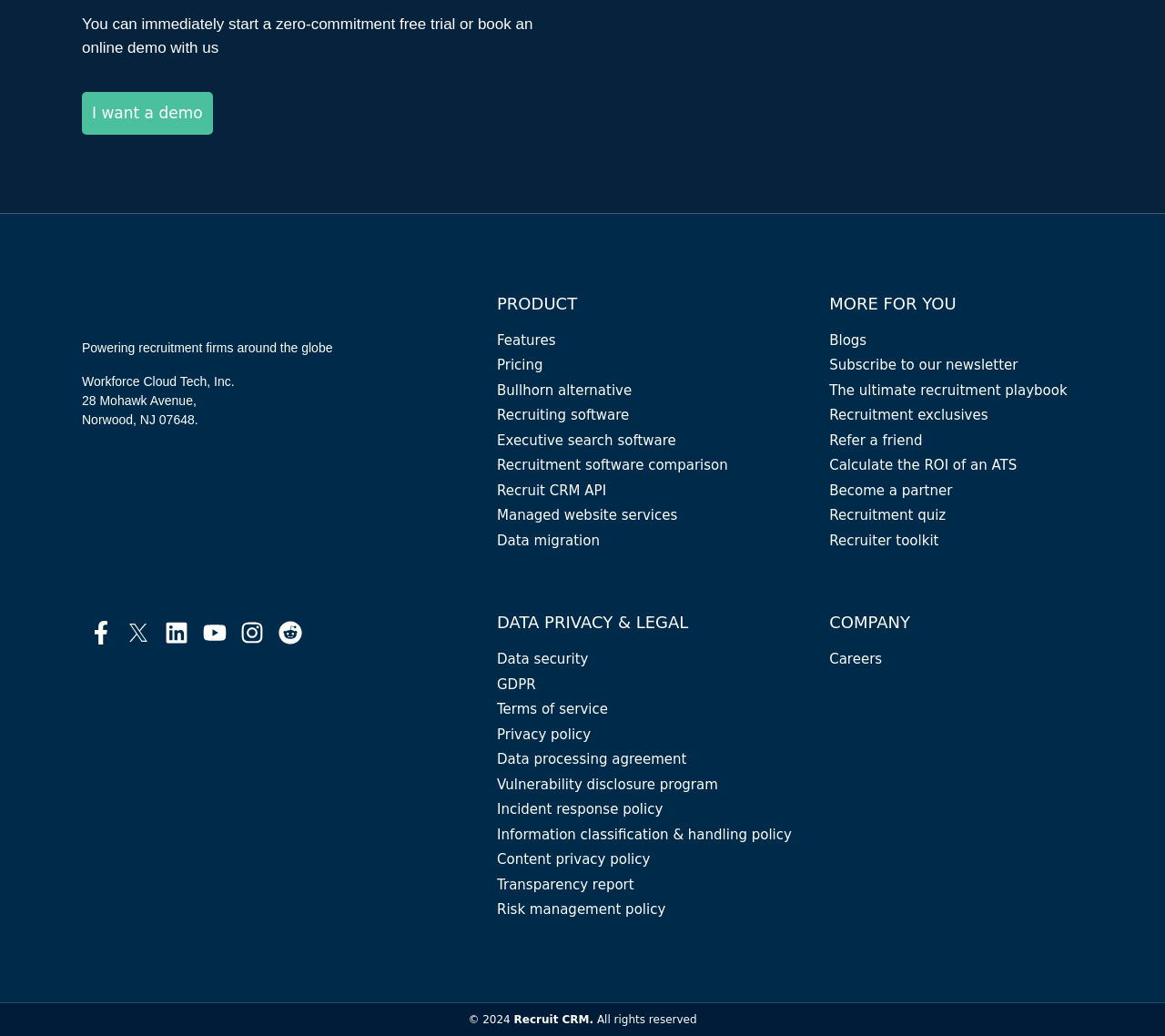Locate the bounding box coordinates for the element described below: "Recruitment software comparison". The coordinates must be four float values between 0 and 1, formatted as [left, top, right, bottom].

[0.427, 0.44, 0.625, 0.459]